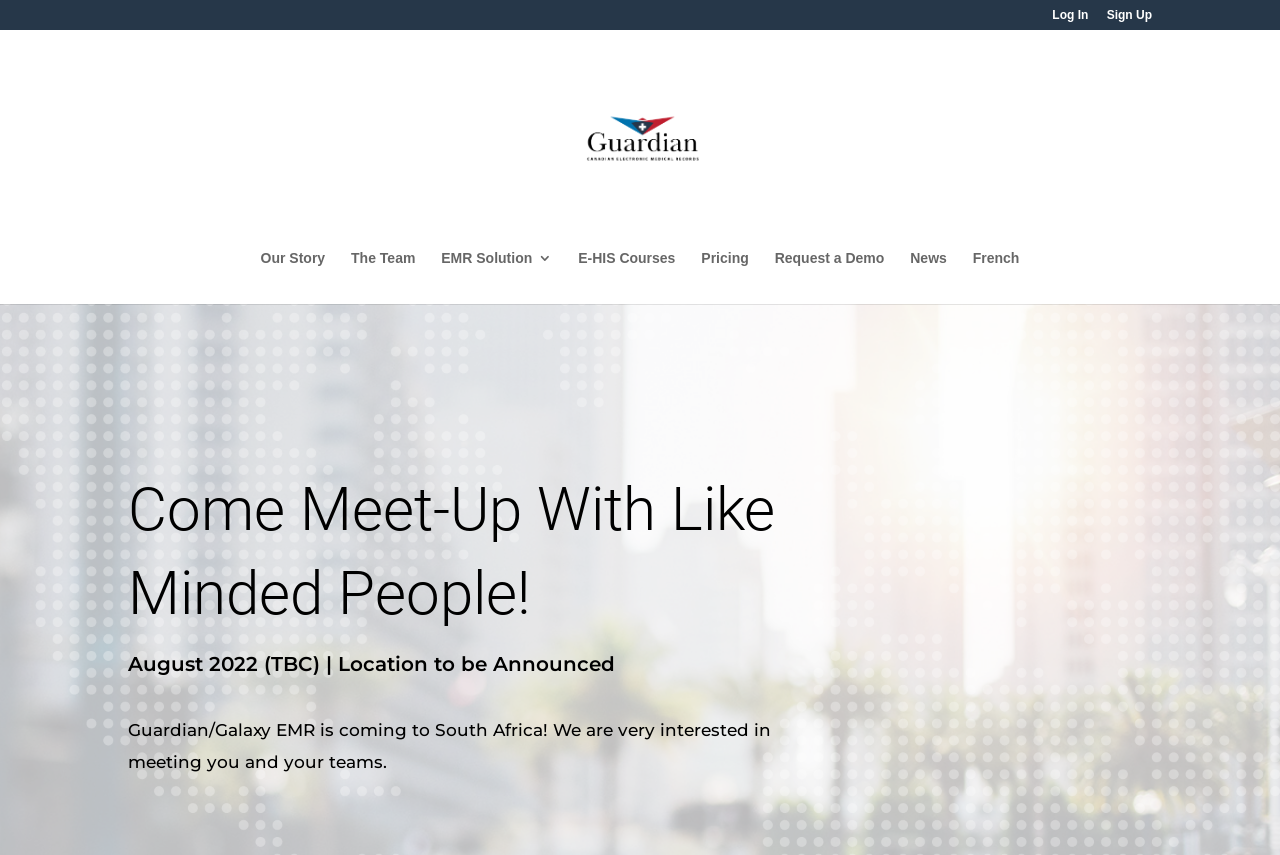Provide your answer to the question using just one word or phrase: What is the event about?

Guardian EMR launch